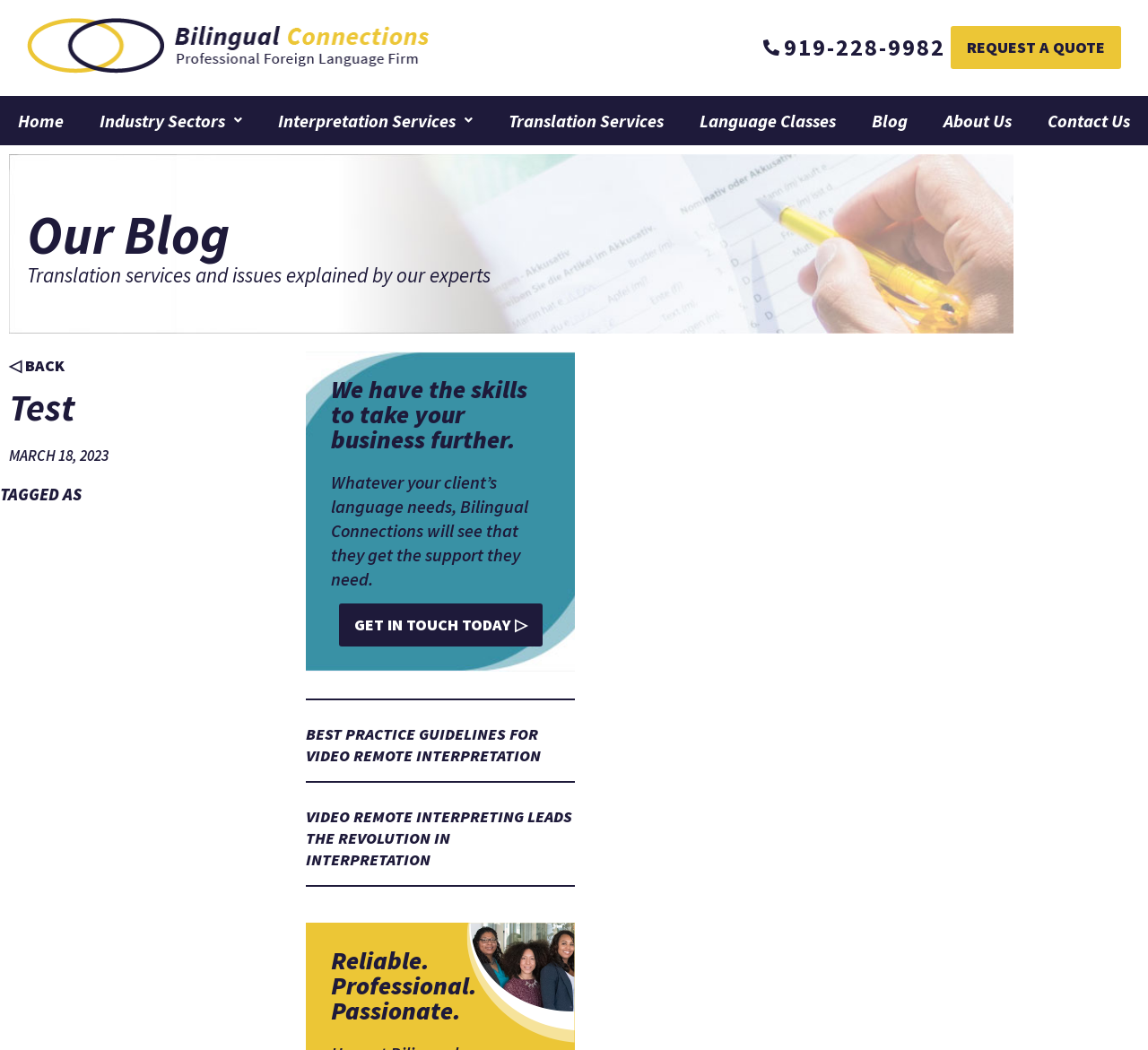What is the phone number on the top right?
Provide a detailed answer to the question using information from the image.

I found the phone number by looking at the link element with the text '919-228-9982' located at the top right of the webpage, with a bounding box coordinate of [0.664, 0.034, 0.823, 0.057].